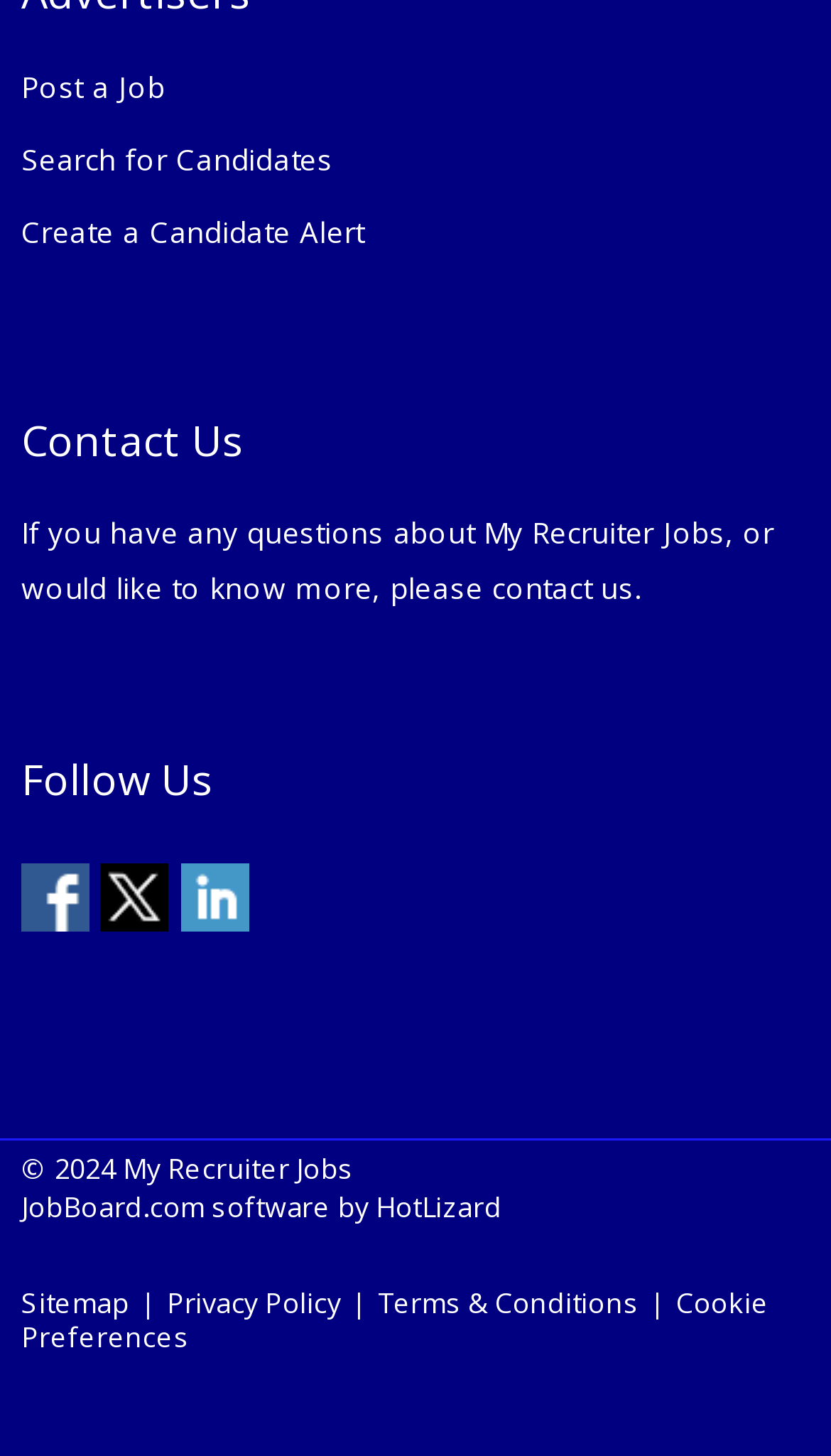Locate the bounding box of the UI element defined by this description: "Sitemap". The coordinates should be given as four float numbers between 0 and 1, formatted as [left, top, right, bottom].

[0.026, 0.882, 0.156, 0.908]